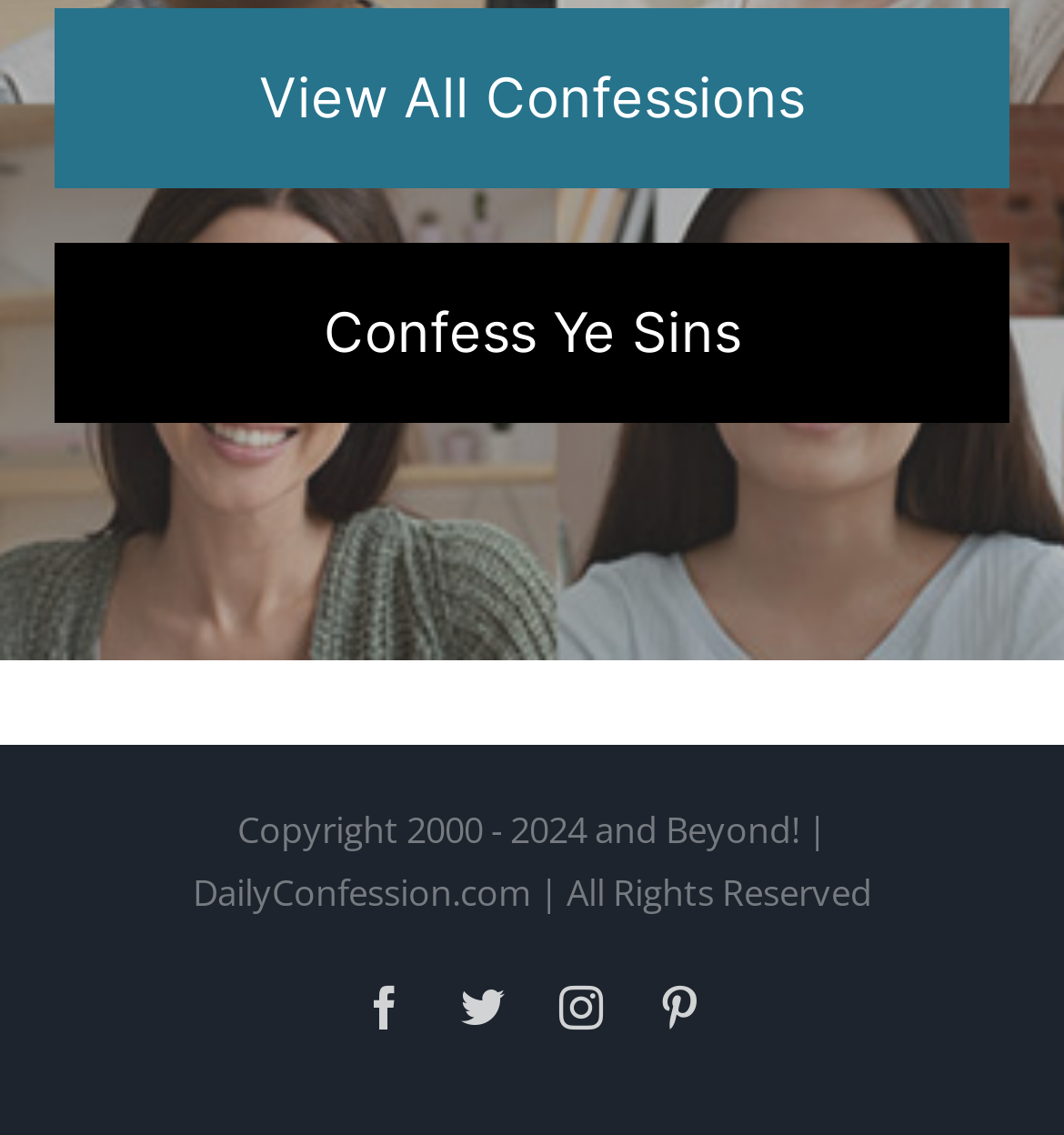Based on the element description Confess Ye Sins, identify the bounding box of the UI element in the given webpage screenshot. The coordinates should be in the format (top-left x, top-left y, bottom-right x, bottom-right y) and must be between 0 and 1.

[0.051, 0.214, 0.949, 0.373]